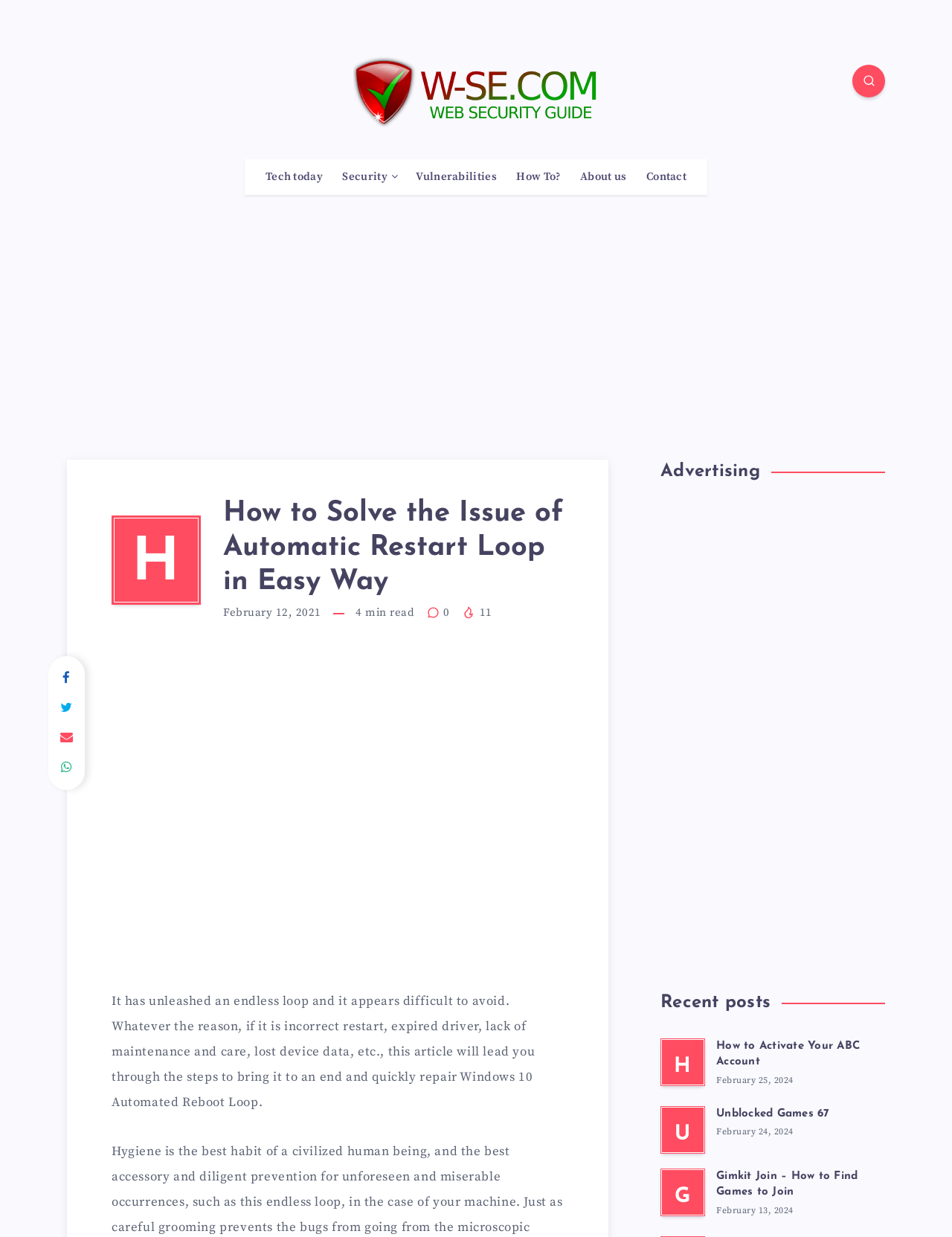Please find and generate the text of the main heading on the webpage.

How to Solve the Issue of Automatic Restart Loop in Easy Way